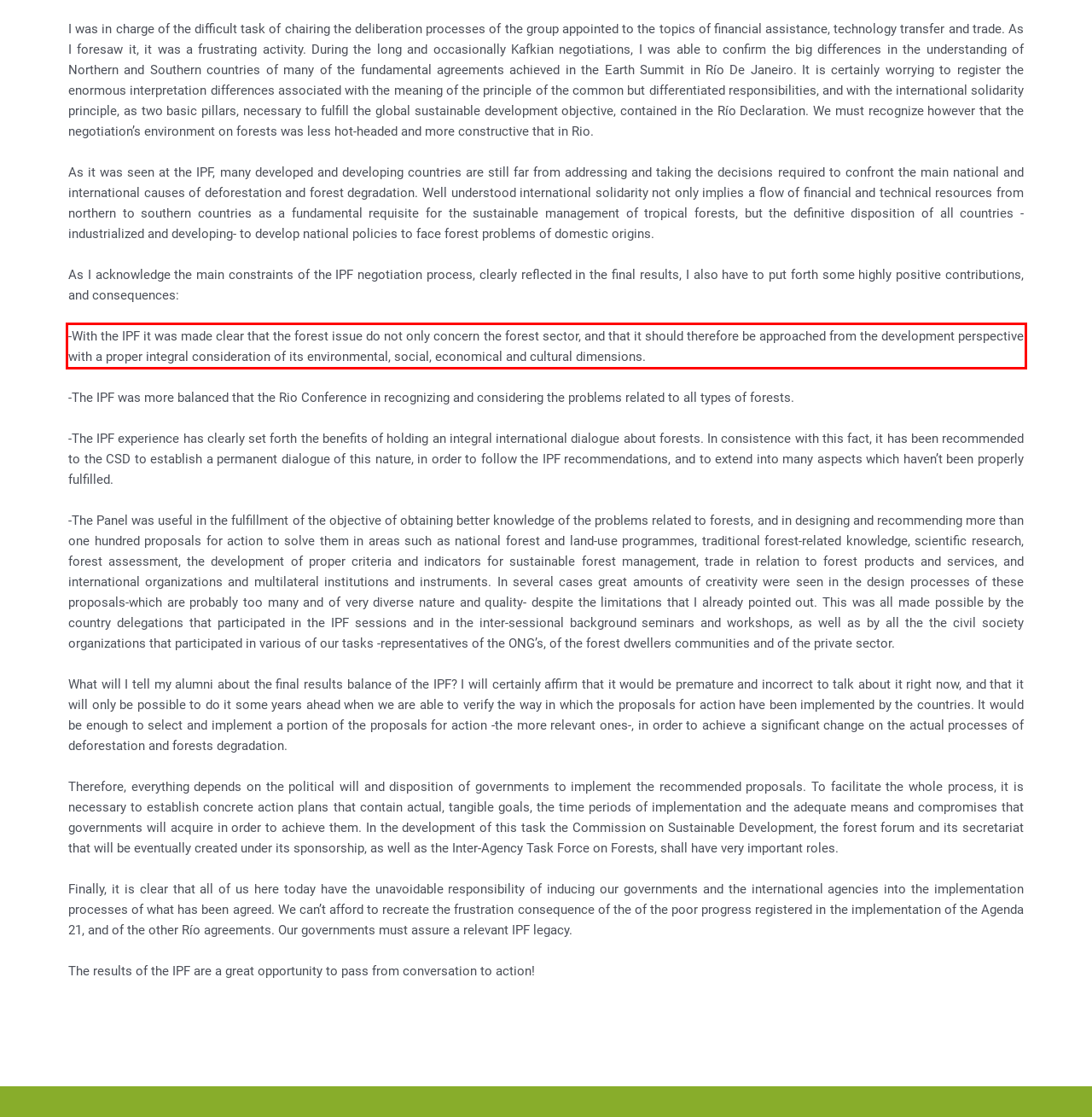Given a screenshot of a webpage with a red bounding box, please identify and retrieve the text inside the red rectangle.

-With the IPF it was made clear that the forest issue do not only concern the forest sector, and that it should therefore be approached from the development perspective with a proper integral consideration of its environmental, social, economical and cultural dimensions.